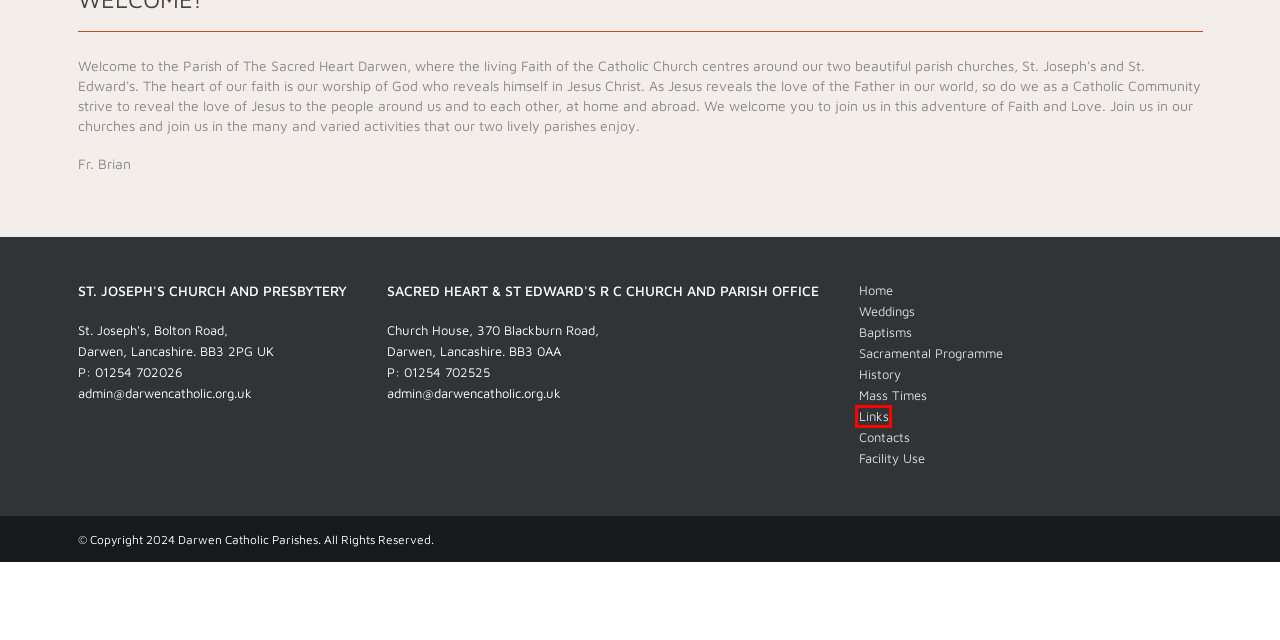Analyze the screenshot of a webpage with a red bounding box and select the webpage description that most accurately describes the new page resulting from clicking the element inside the red box. Here are the candidates:
A. Links – Darwen Catholic Parishes
B. Contacts – Darwen Catholic Parishes
C. Join Us – Darwen District Scout Association
D. Facility Use – Darwen Catholic Parishes
E. Weekly Mass Times St. Joseph’s and St. Edward’s – Darwen Catholic Parishes
F. Baptisms – Darwen Catholic Parishes
G. Sacramental Programme – Darwen Catholic Parishes
H. Weddings – Darwen Catholic Parishes

A